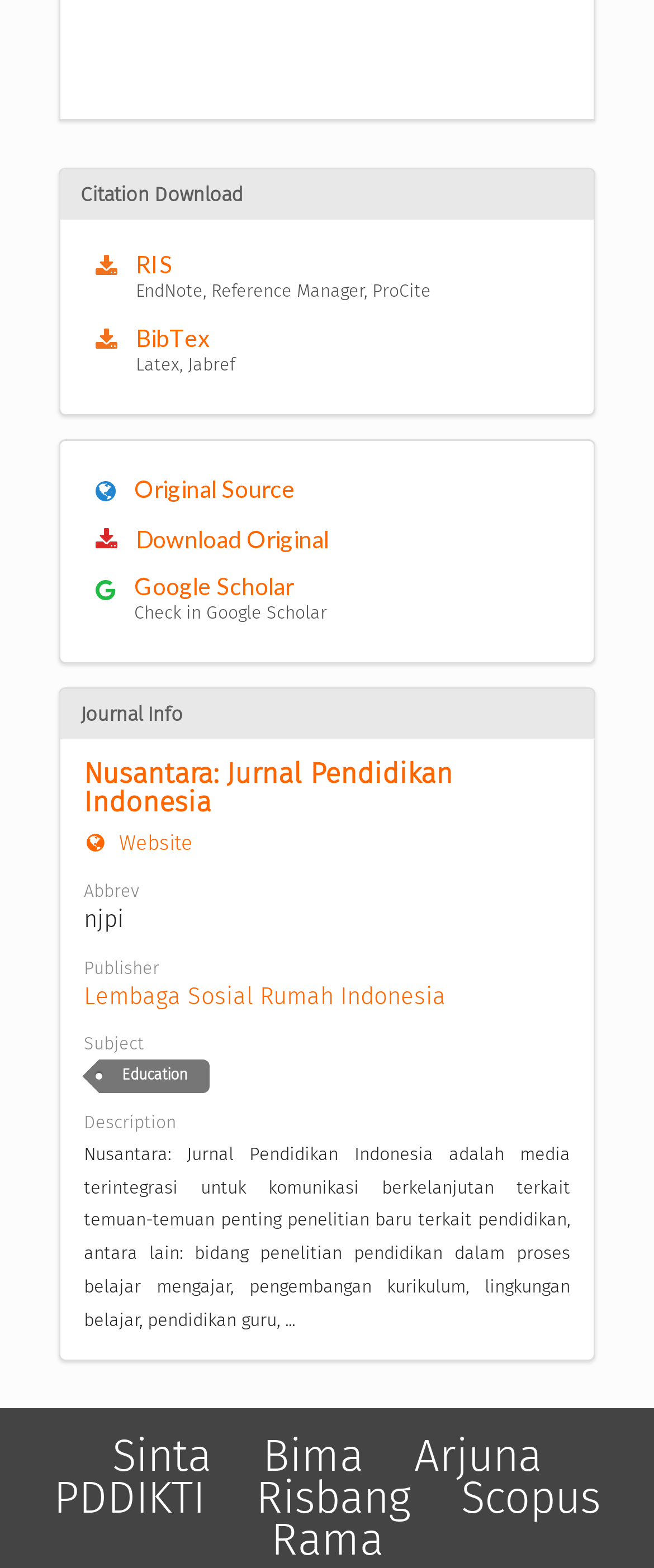Please respond in a single word or phrase: 
What is the purpose of the 'Citation Download' section?

To download citations